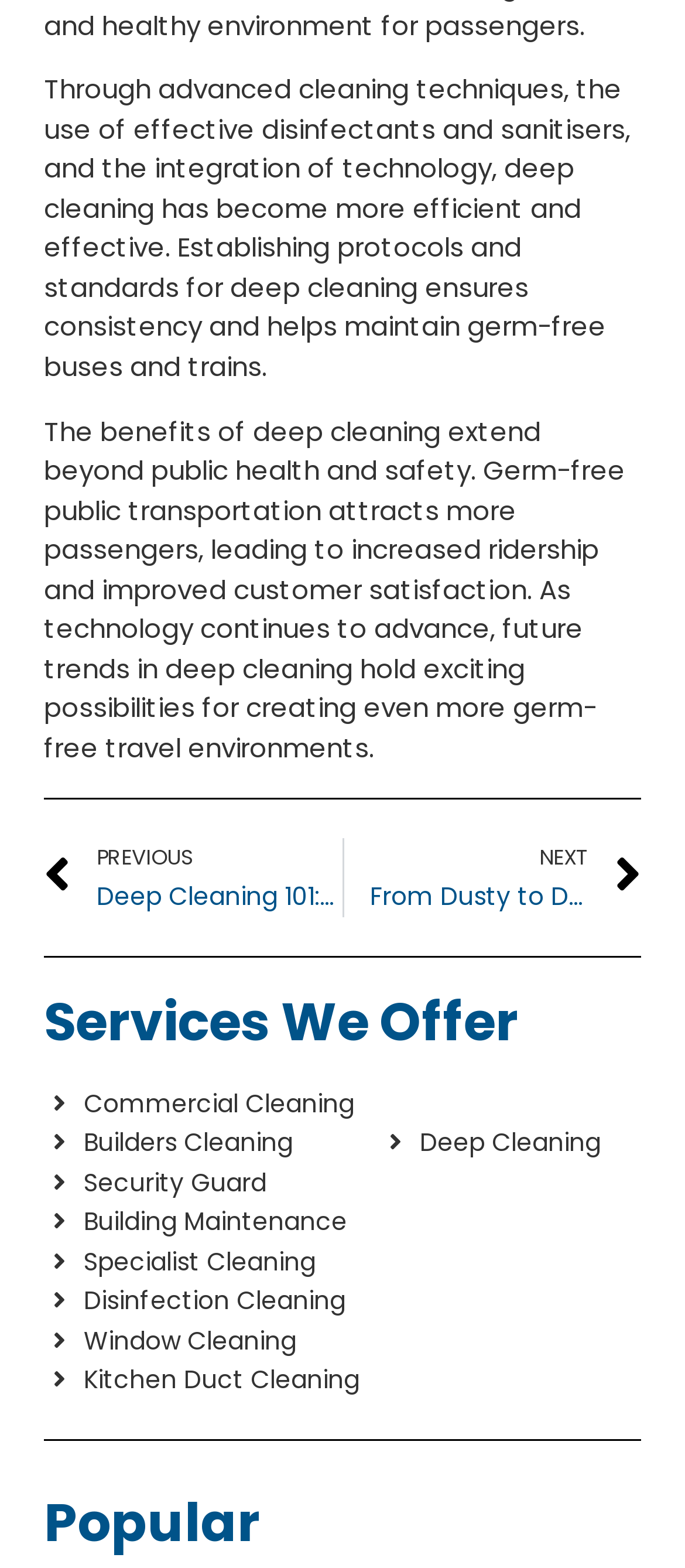What is the last service listed under 'Services We Offer'? Please answer the question using a single word or phrase based on the image.

Kitchen Duct Cleaning